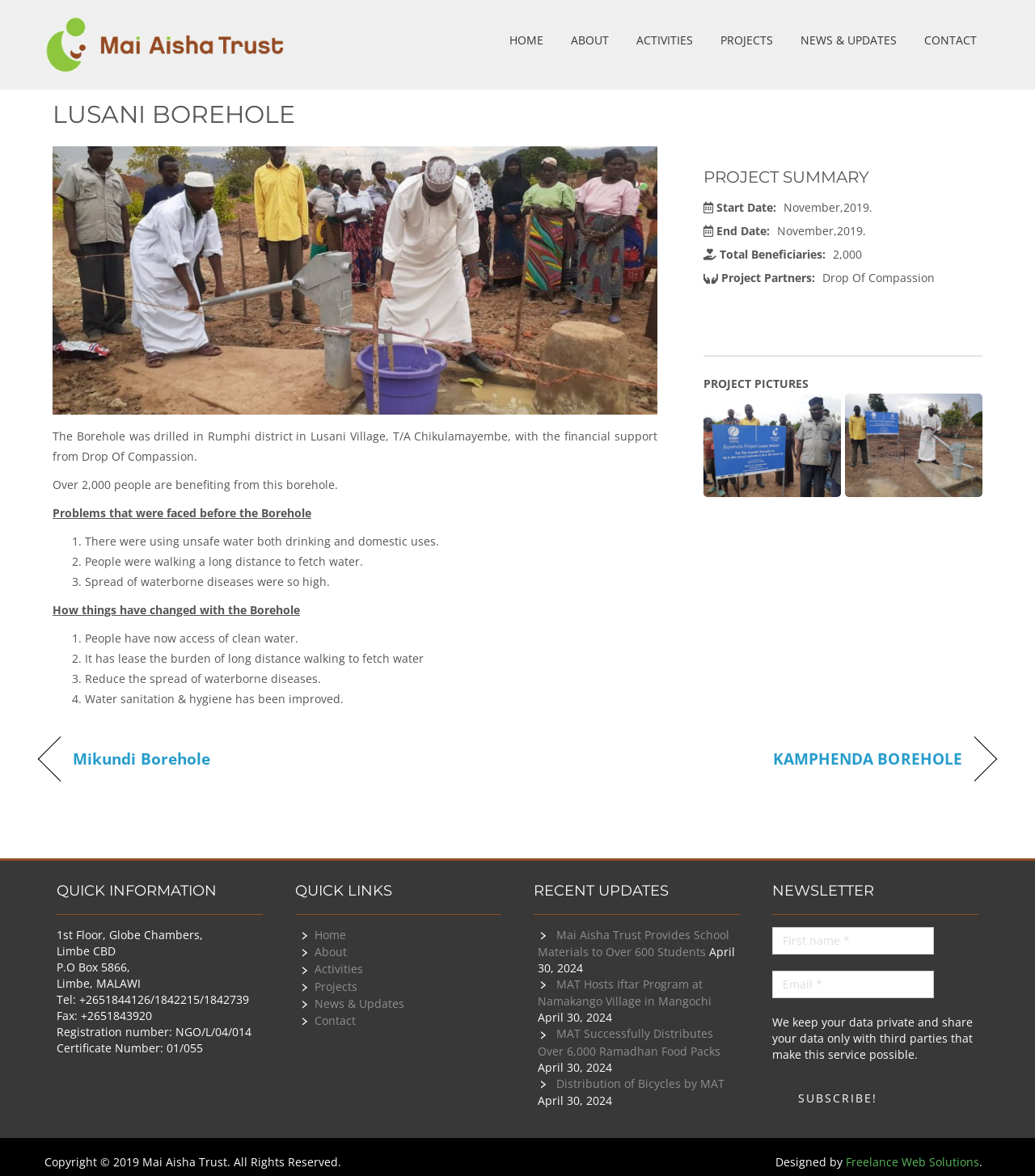Write an extensive caption that covers every aspect of the webpage.

The webpage is about the Lusani Borehole project by Mai Aisha Trust. At the top, there is a navigation menu with links to HOME, ABOUT, ACTIVITIES, PROJECTS, NEWS & UPDATES, and CONTACT. Below the navigation menu, there is an article section with a heading "LUSANI BOREHOLE" and a figure containing an image. 

The article describes the borehole project, stating that it was drilled in Rumphi district in Lusani Village, T/A Chikulamayembe, with financial support from Drop Of Compassion, and that over 2,000 people are benefiting from this borehole. The article then lists the problems that were faced before the borehole, including the use of unsafe water, long distance walking to fetch water, and the spread of waterborne diseases. 

After that, the article describes how things have changed with the borehole, including access to clean water, reduced burden of long distance walking, reduced spread of waterborne diseases, and improved water sanitation and hygiene. 

On the right side of the article, there is a project summary section with details such as start date, end date, total beneficiaries, and project partners. Below the project summary, there are project pictures with two images. 

At the bottom of the page, there are several sections, including QUICK INFORMATION with contact details, QUICK LINKS with links to different pages, RECENT UPDATES with news articles, and NEWSLETTER with a subscription form.